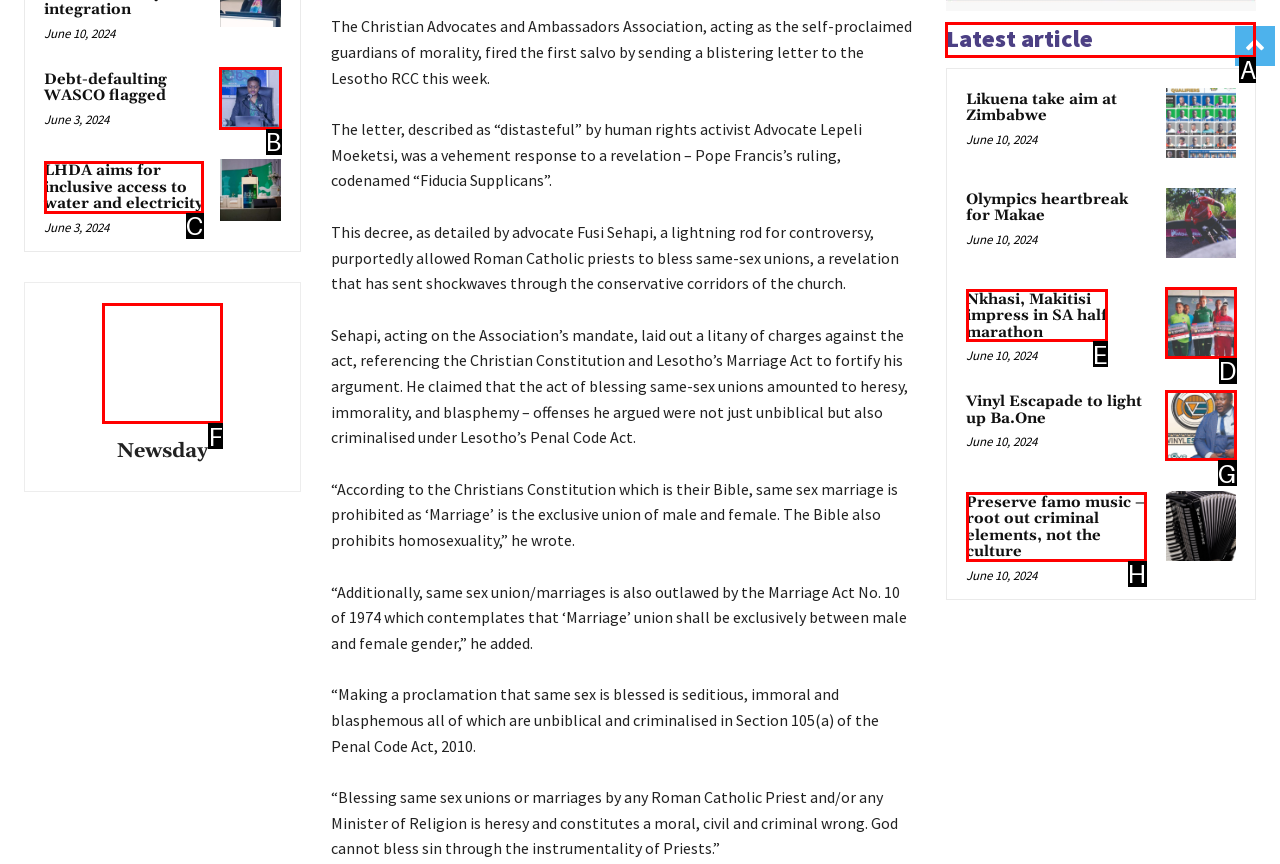To complete the task: Check the latest article, which option should I click? Answer with the appropriate letter from the provided choices.

A